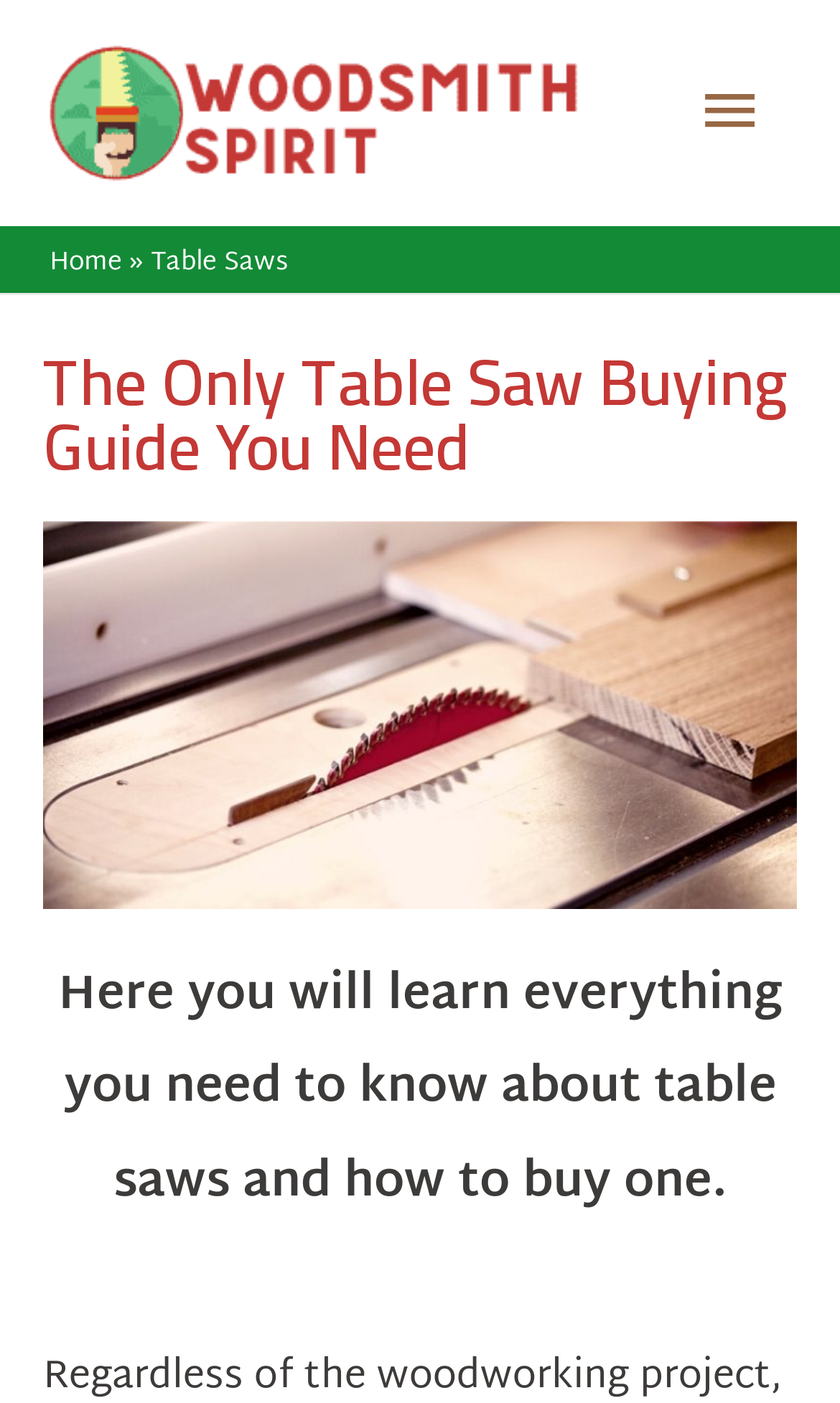Your task is to extract the text of the main heading from the webpage.

The Only Table Saw Buying Guide You Need